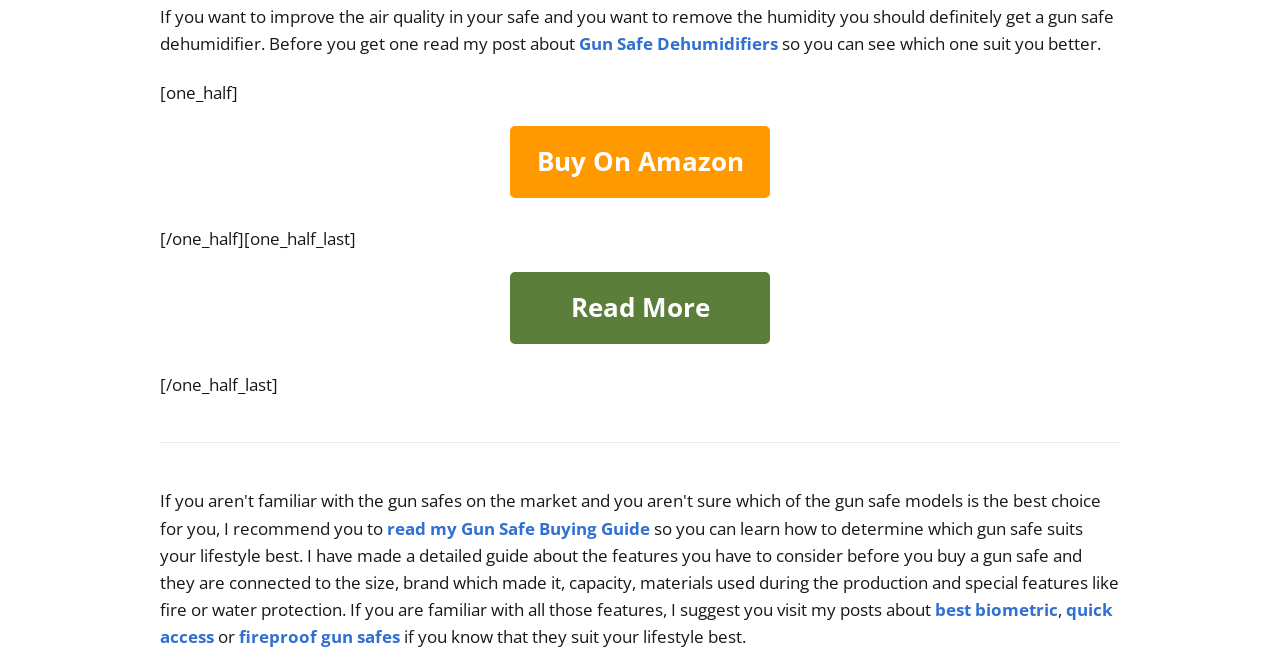Provide a one-word or one-phrase answer to the question:
What is the purpose of the 'Read More' button?

To read more about gun safe dehumidifiers